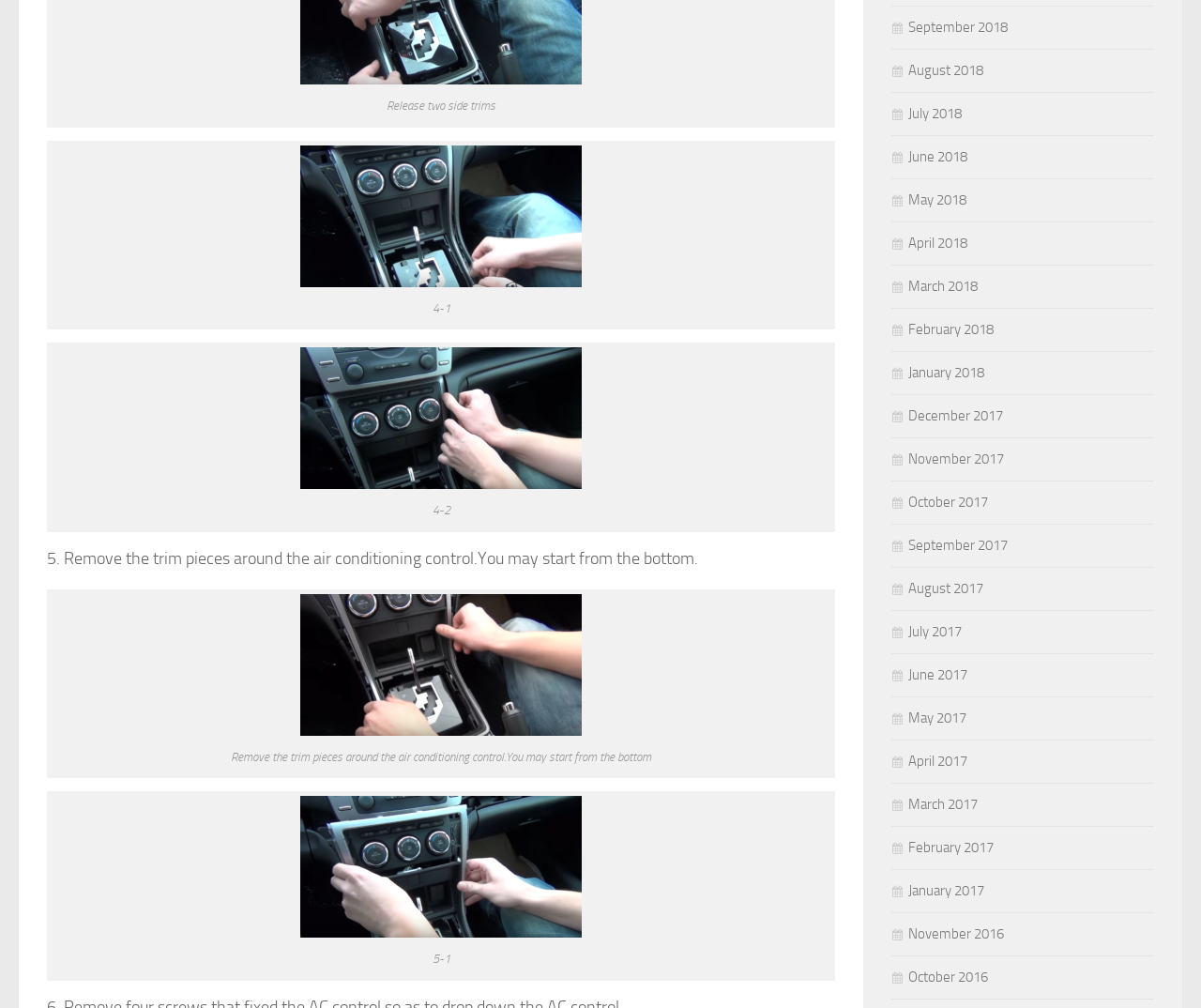Please find the bounding box coordinates of the element that needs to be clicked to perform the following instruction: "Click on 'Release two side trims'". The bounding box coordinates should be four float numbers between 0 and 1, represented as [left, top, right, bottom].

[0.25, 0.068, 0.484, 0.089]